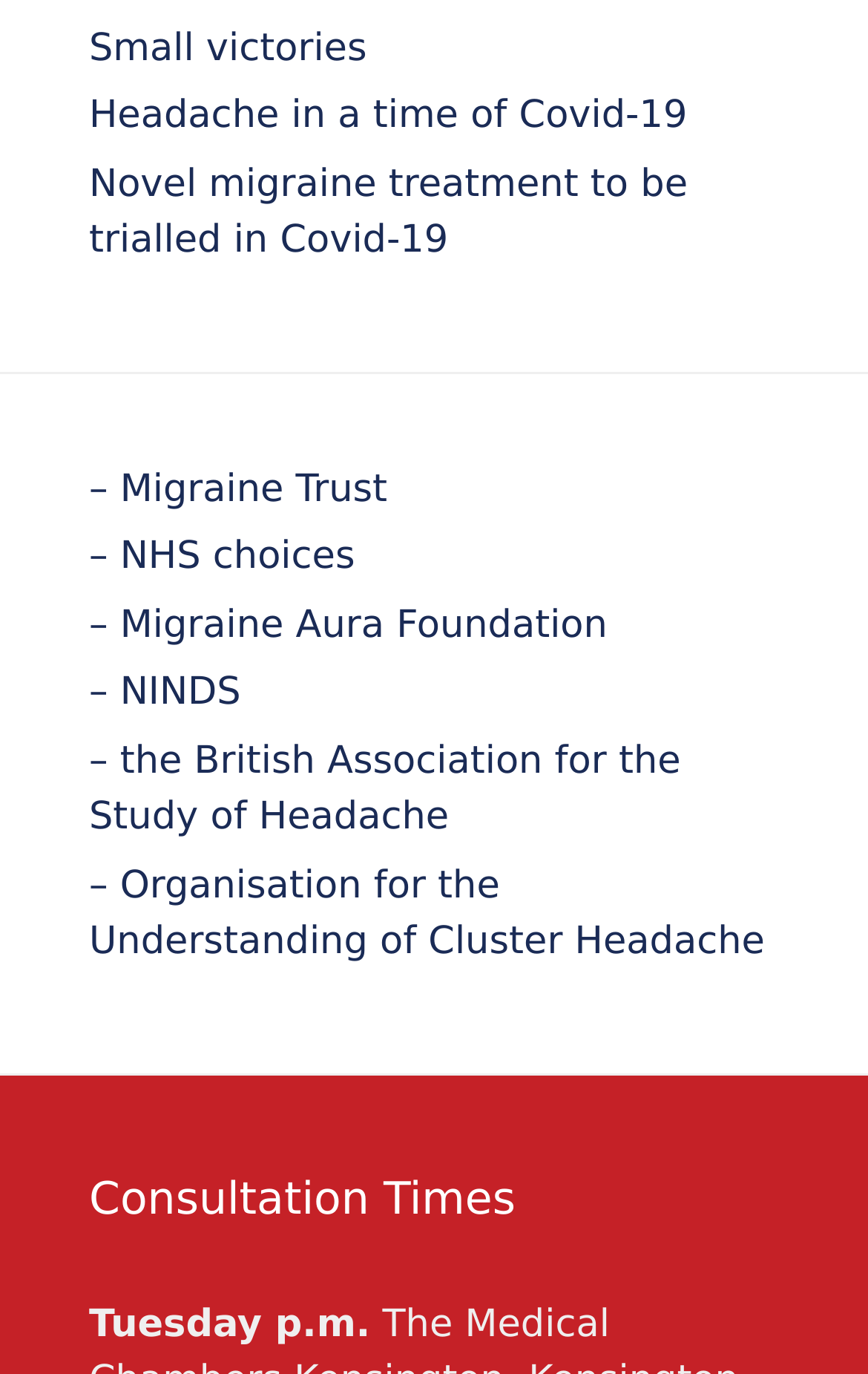Identify the bounding box coordinates for the UI element described as follows: "– NHS choices". Ensure the coordinates are four float numbers between 0 and 1, formatted as [left, top, right, bottom].

[0.103, 0.39, 0.409, 0.422]